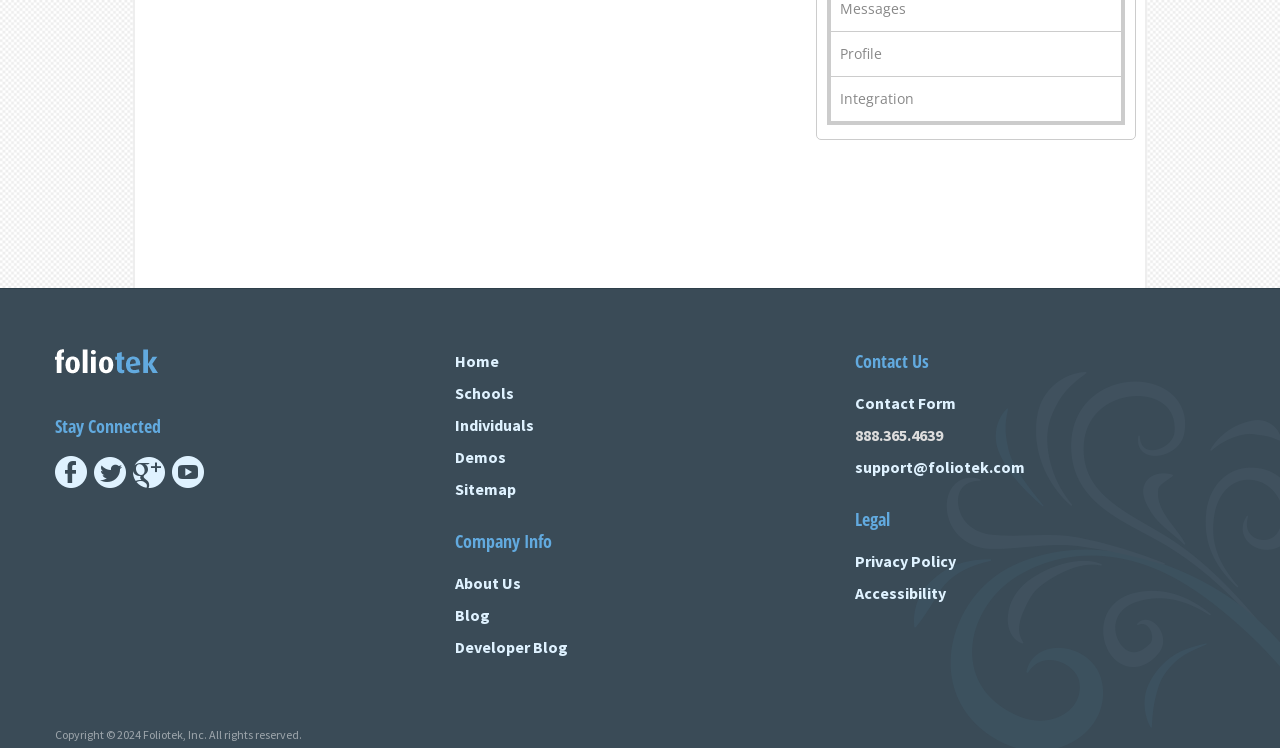Determine the bounding box coordinates for the HTML element mentioned in the following description: "parent_node: Stay Connected". The coordinates should be a list of four floats ranging from 0 to 1, represented as [left, top, right, bottom].

[0.104, 0.631, 0.134, 0.658]